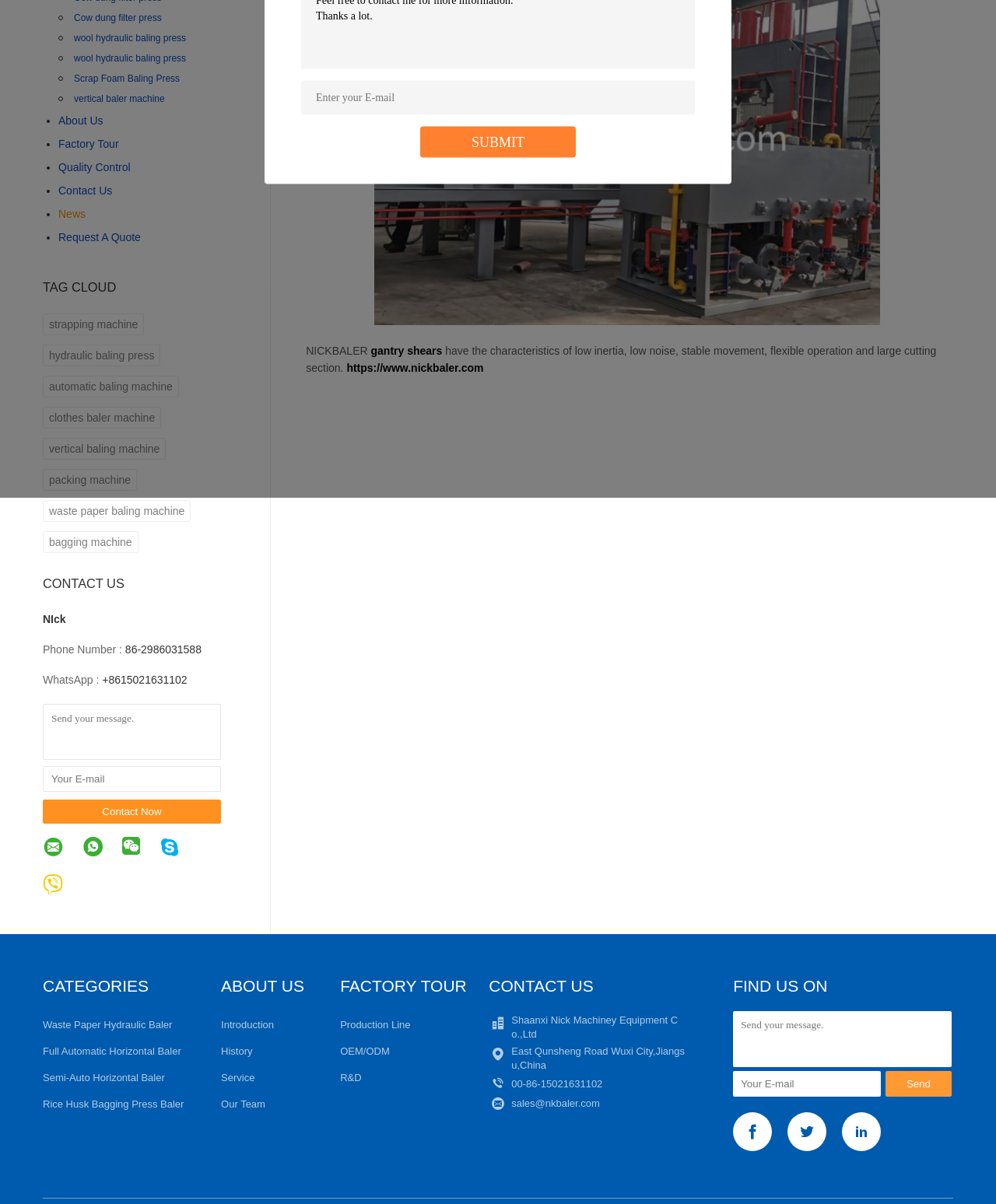Identify the bounding box coordinates for the UI element described as follows: "Quality Control". Ensure the coordinates are four float numbers between 0 and 1, formatted as [left, top, right, bottom].

[0.059, 0.129, 0.131, 0.149]